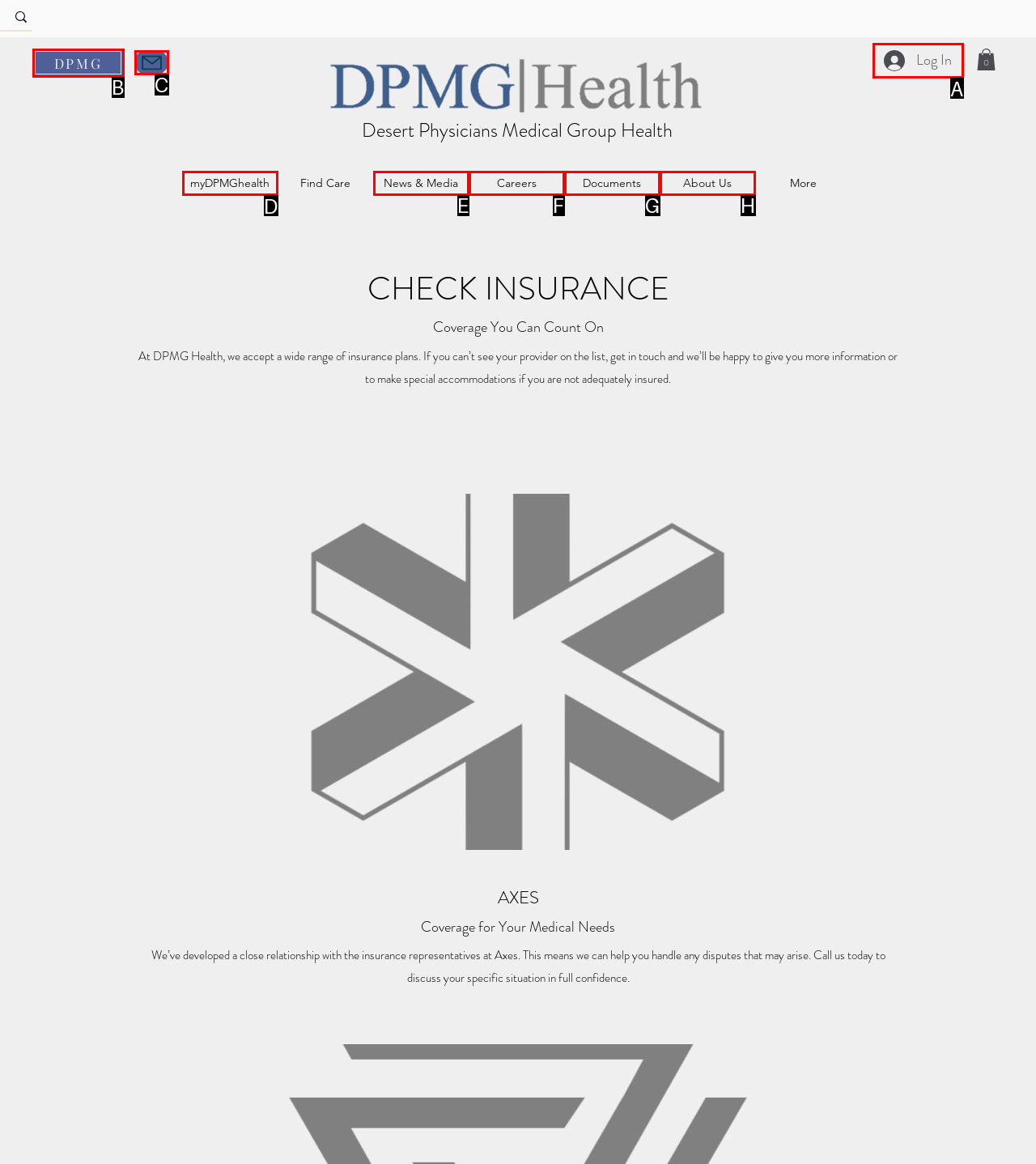Tell me the letter of the UI element I should click to accomplish the task: View myDPMGhealth based on the choices provided in the screenshot.

D